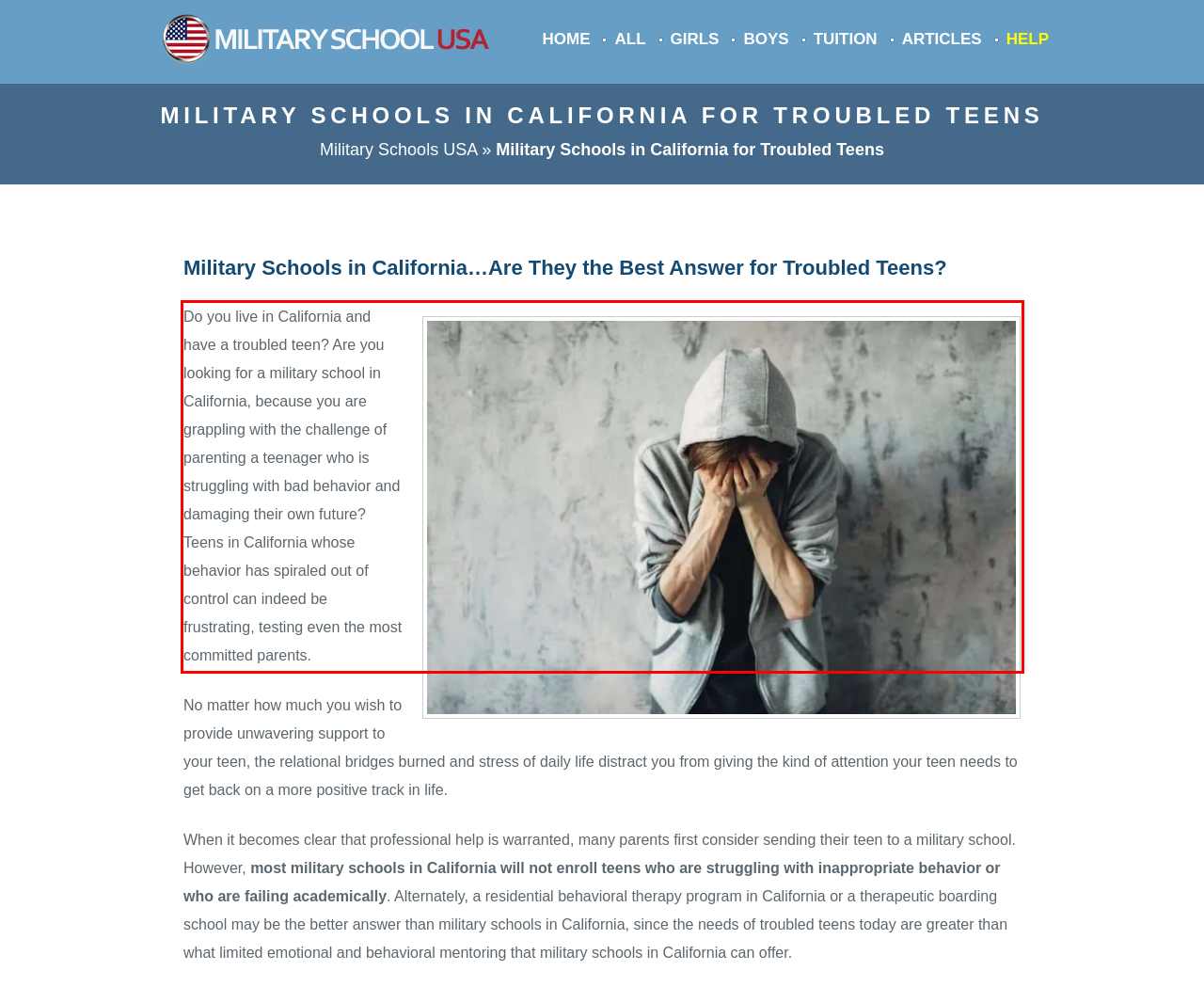There is a UI element on the webpage screenshot marked by a red bounding box. Extract and generate the text content from within this red box.

Do you live in California and have a troubled teen? Are you looking for a military school in California, because you are grappling with the challenge of parenting a teenager who is struggling with bad behavior and damaging their own future? Teens in California whose behavior has spiraled out of control can indeed be frustrating, testing even the most committed parents.